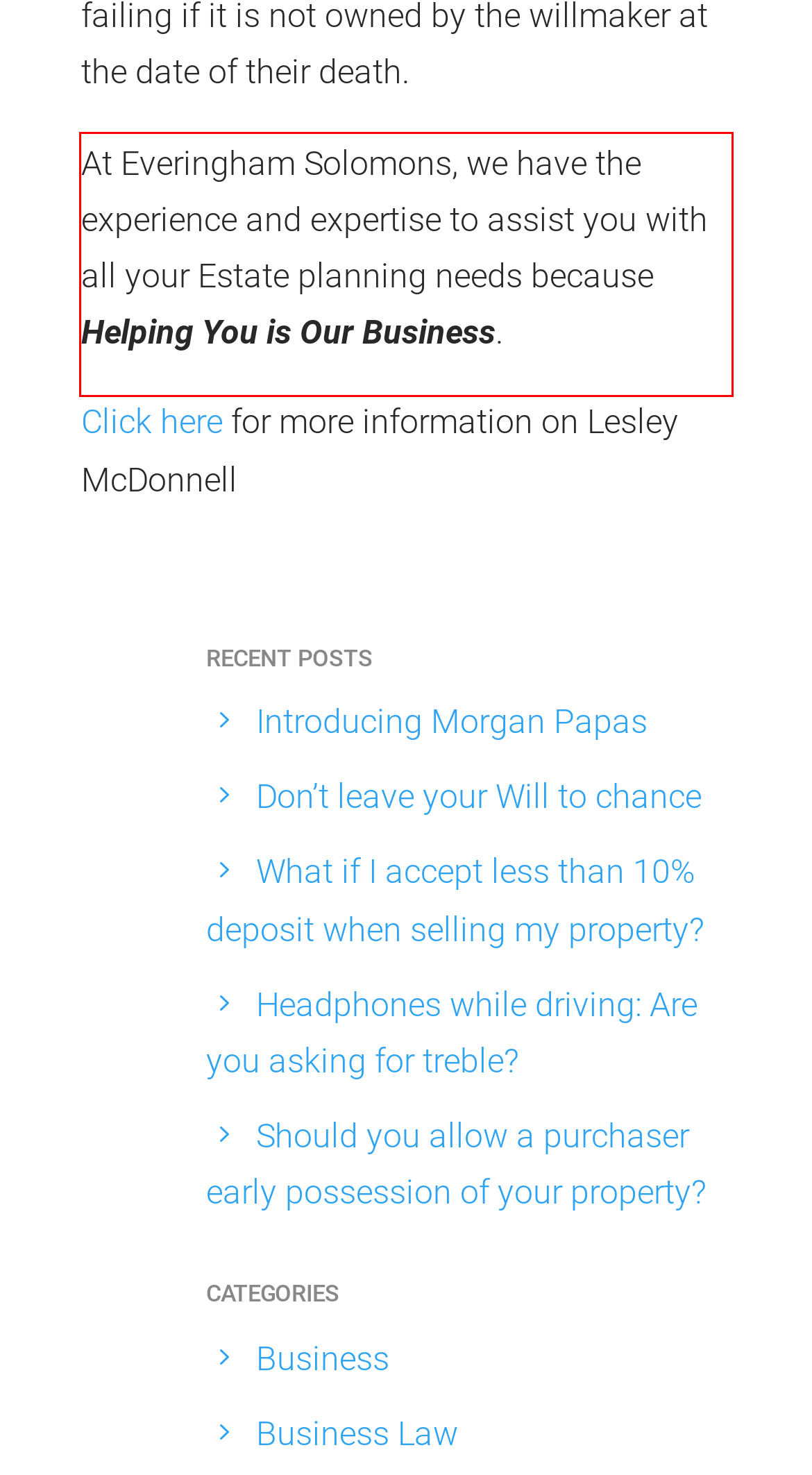Please identify and extract the text from the UI element that is surrounded by a red bounding box in the provided webpage screenshot.

At Everingham Solomons, we have the experience and expertise to assist you with all your Estate planning needs because Helping You is Our Business.